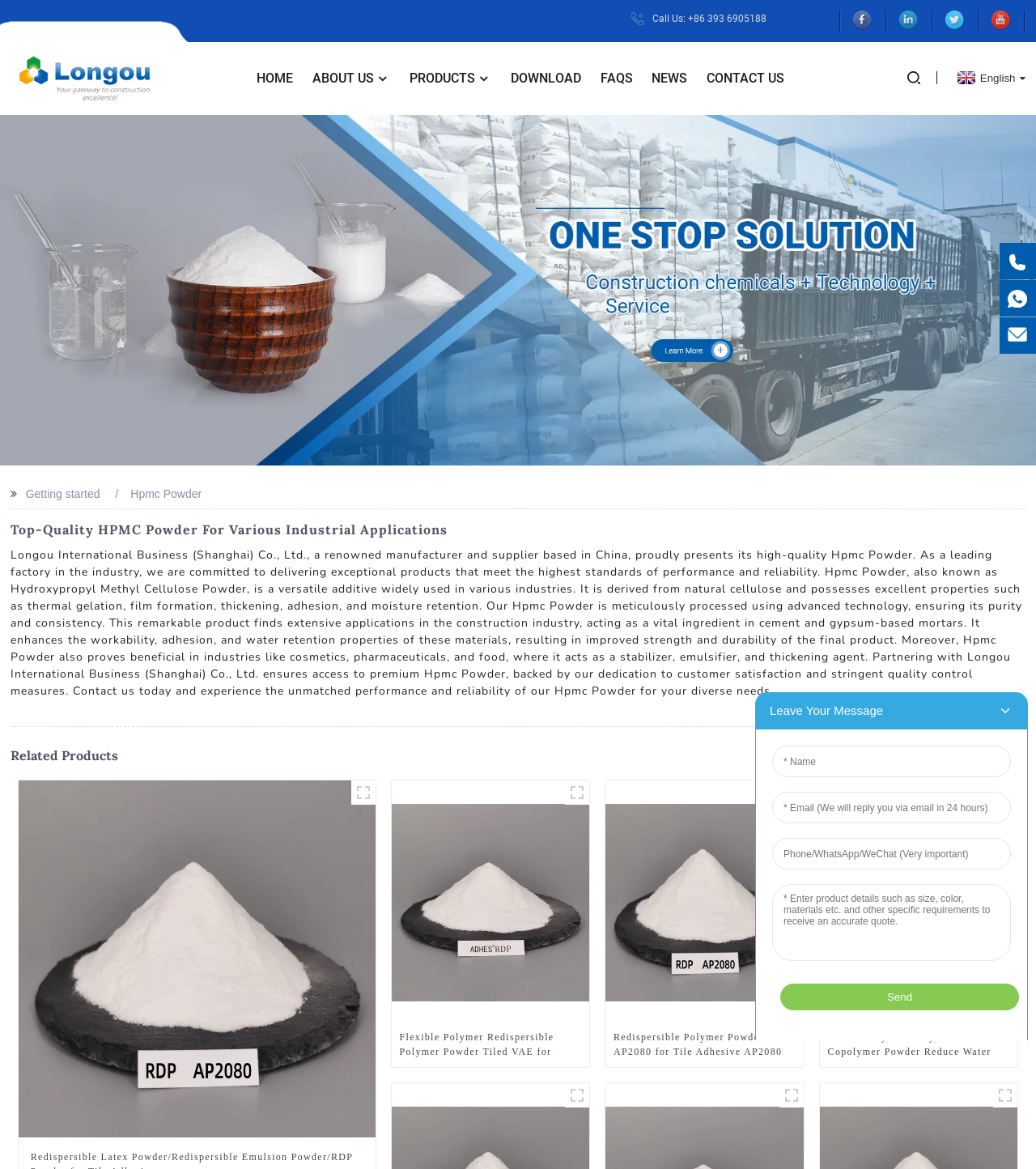Identify the webpage's primary heading and generate its text.

Top-Quality HPMC Powder For Various Industrial Applications